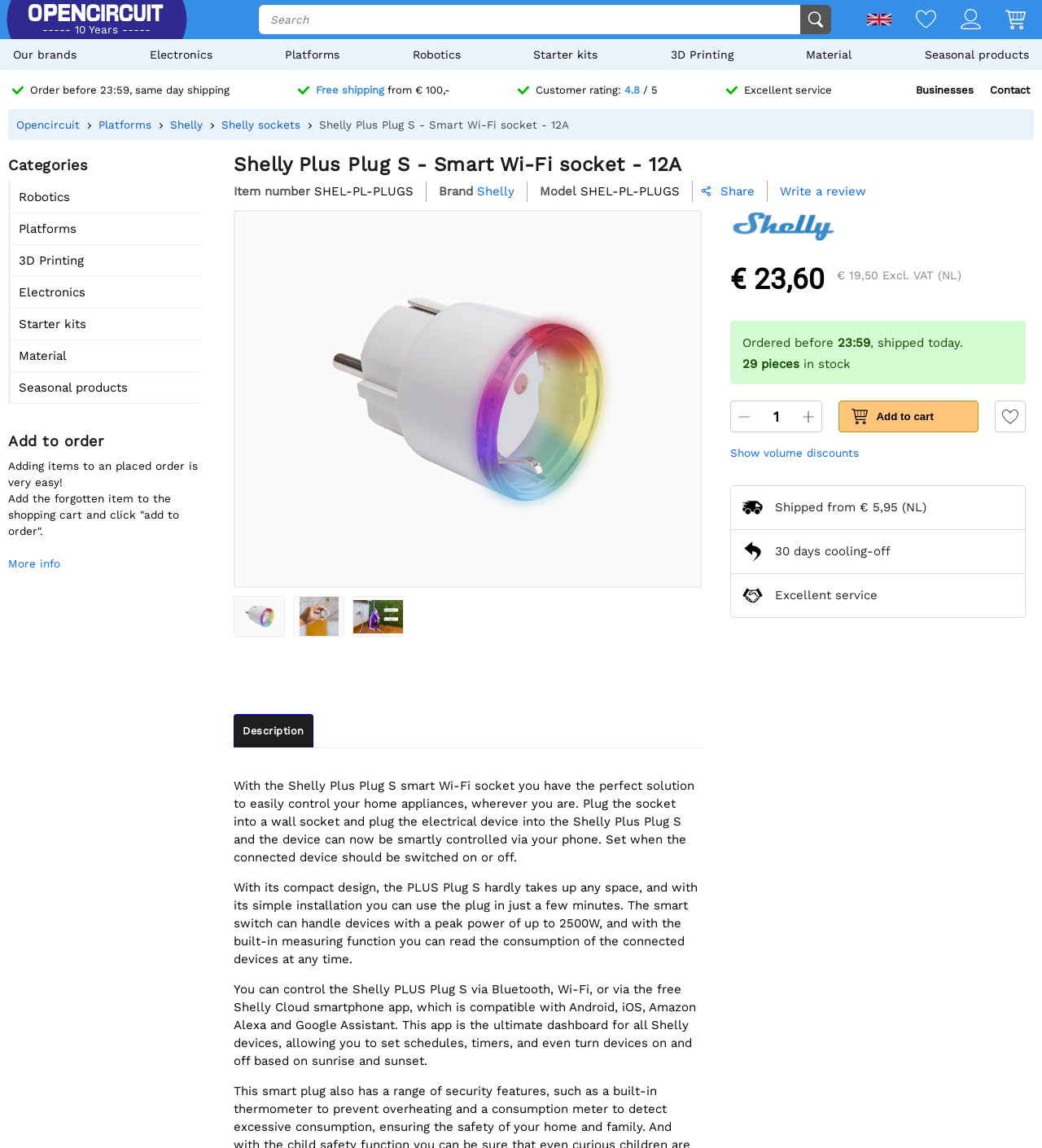Pinpoint the bounding box coordinates of the element you need to click to execute the following instruction: "View wishlist". The bounding box should be represented by four float numbers between 0 and 1, in the format [left, top, right, bottom].

[0.855, 0.007, 0.898, 0.028]